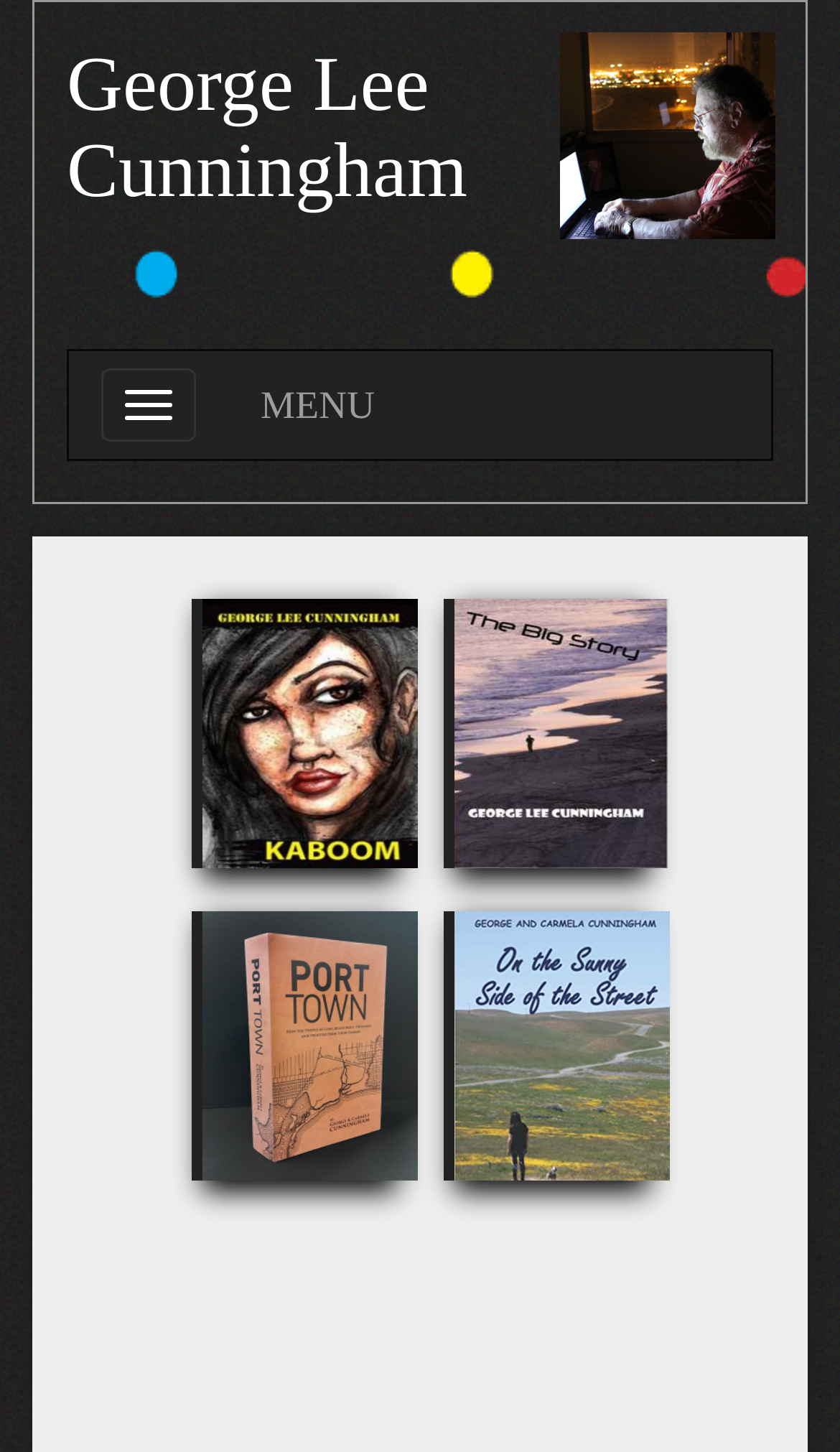Show the bounding box coordinates for the HTML element described as: "alt="Port Town"".

[0.24, 0.709, 0.497, 0.731]